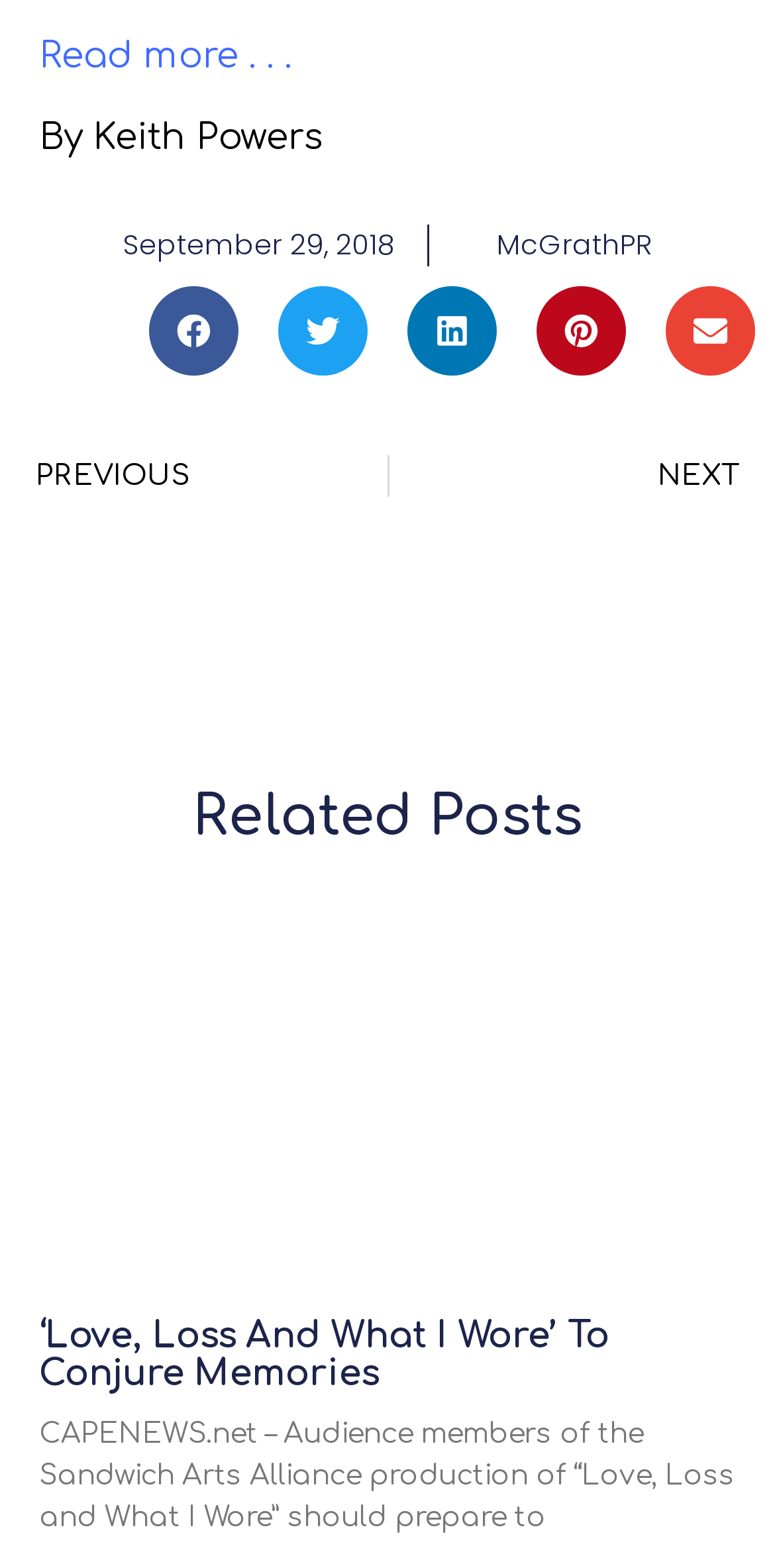Could you determine the bounding box coordinates of the clickable element to complete the instruction: "View previous article"? Provide the coordinates as four float numbers between 0 and 1, i.e., [left, top, right, bottom].

[0.026, 0.29, 0.499, 0.317]